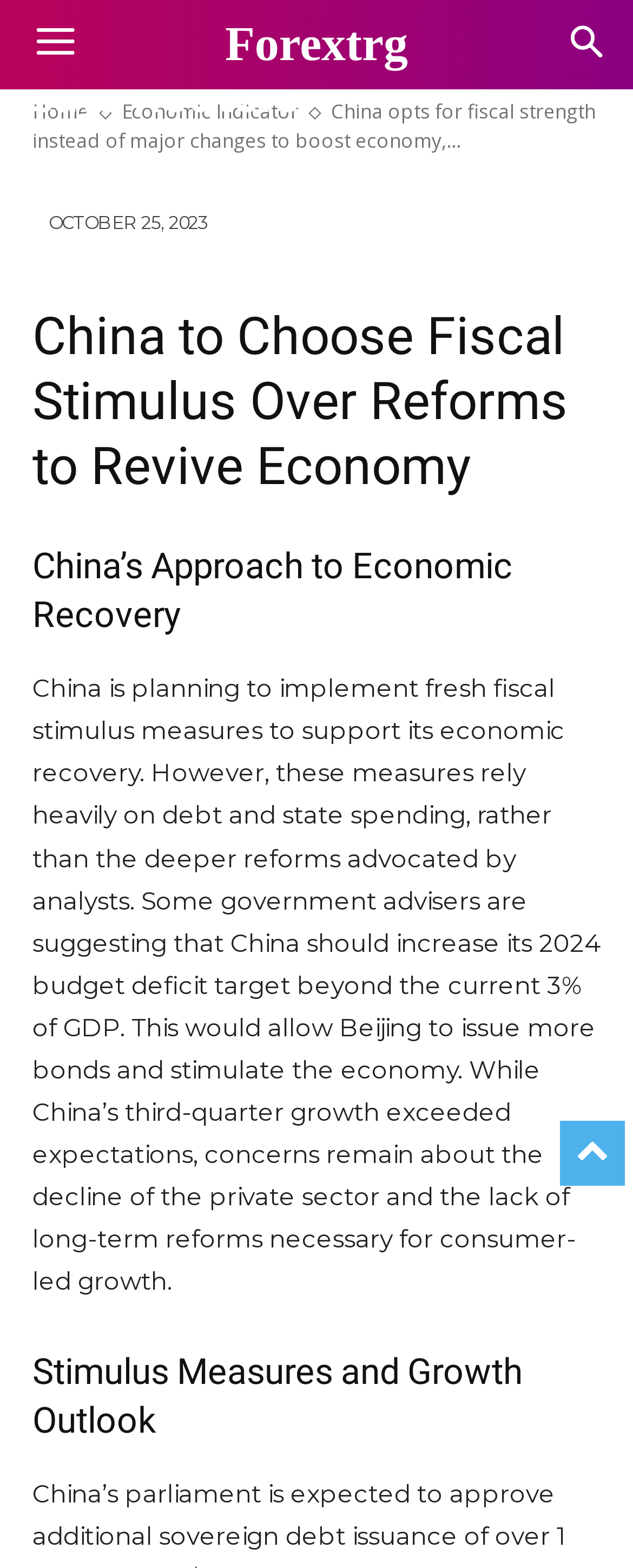What is the growth outlook mentioned in the article?
Look at the image and respond with a one-word or short phrase answer.

exceeded expectations